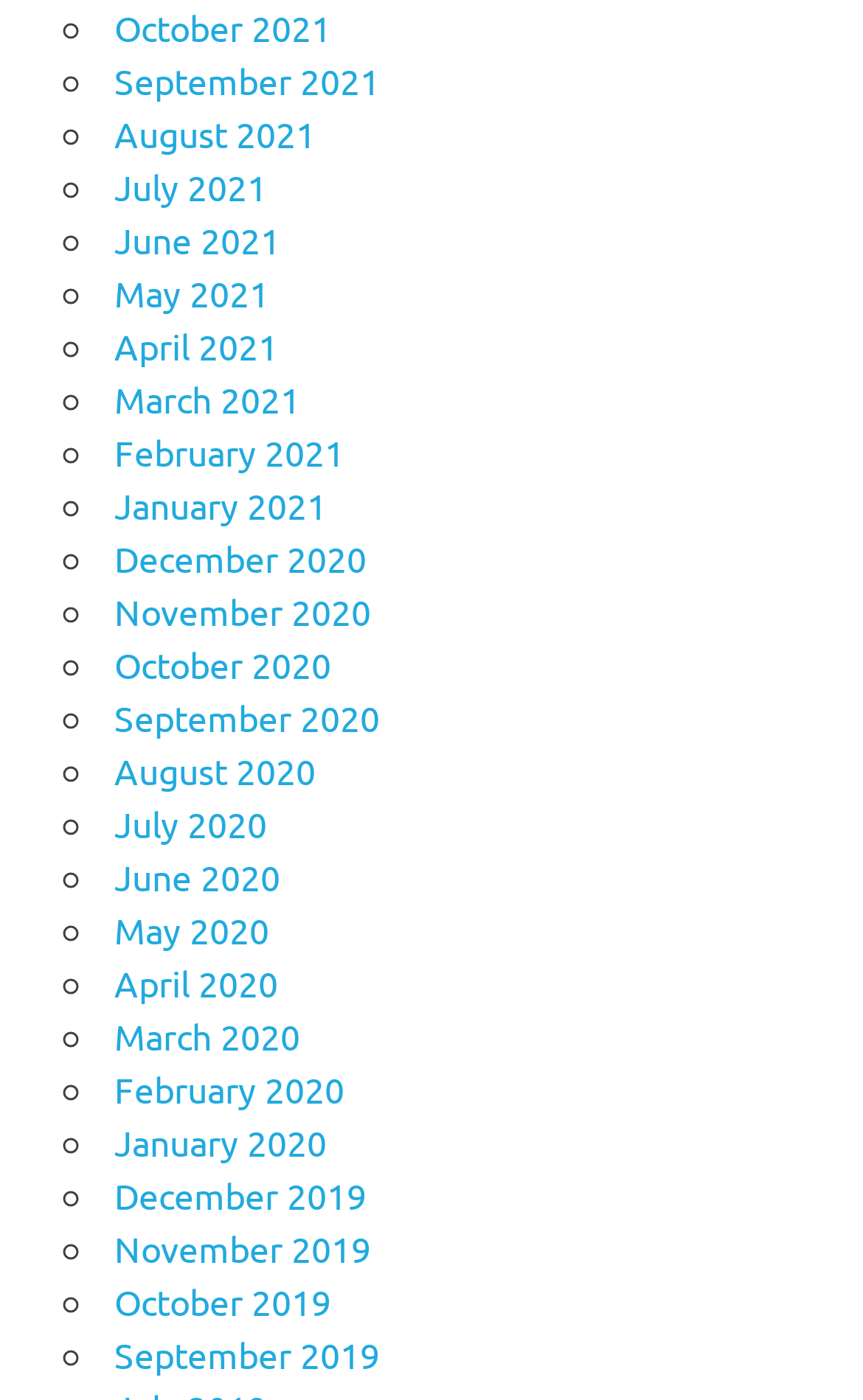Please find the bounding box coordinates of the element that you should click to achieve the following instruction: "View October 2021". The coordinates should be presented as four float numbers between 0 and 1: [left, top, right, bottom].

[0.133, 0.004, 0.384, 0.035]